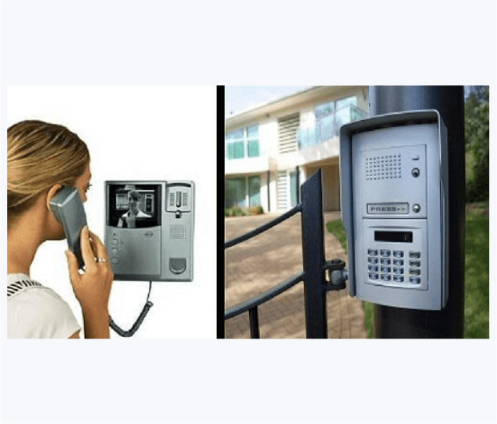What is the benefit of using this intercom system?
Look at the image and construct a detailed response to the question.

This kind of intercom enhances security by providing visual confirmation of visitors, allowing for seamless communication between the inside of the property and visitors outside, making it a vital component for modern home and business security systems.